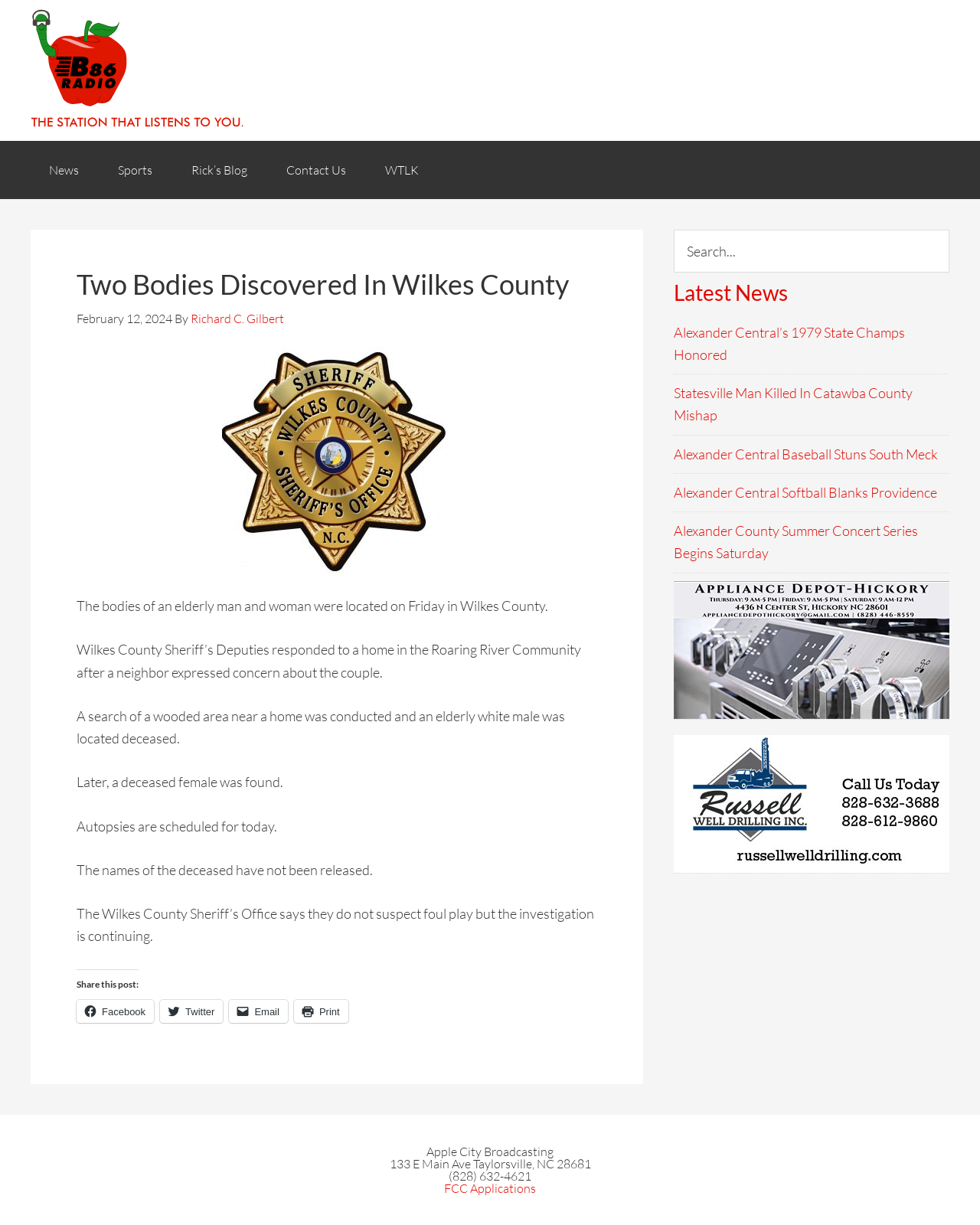Please find the bounding box coordinates of the section that needs to be clicked to achieve this instruction: "Read Alexander Central’s 1979 State Champs Honored".

[0.688, 0.264, 0.923, 0.296]